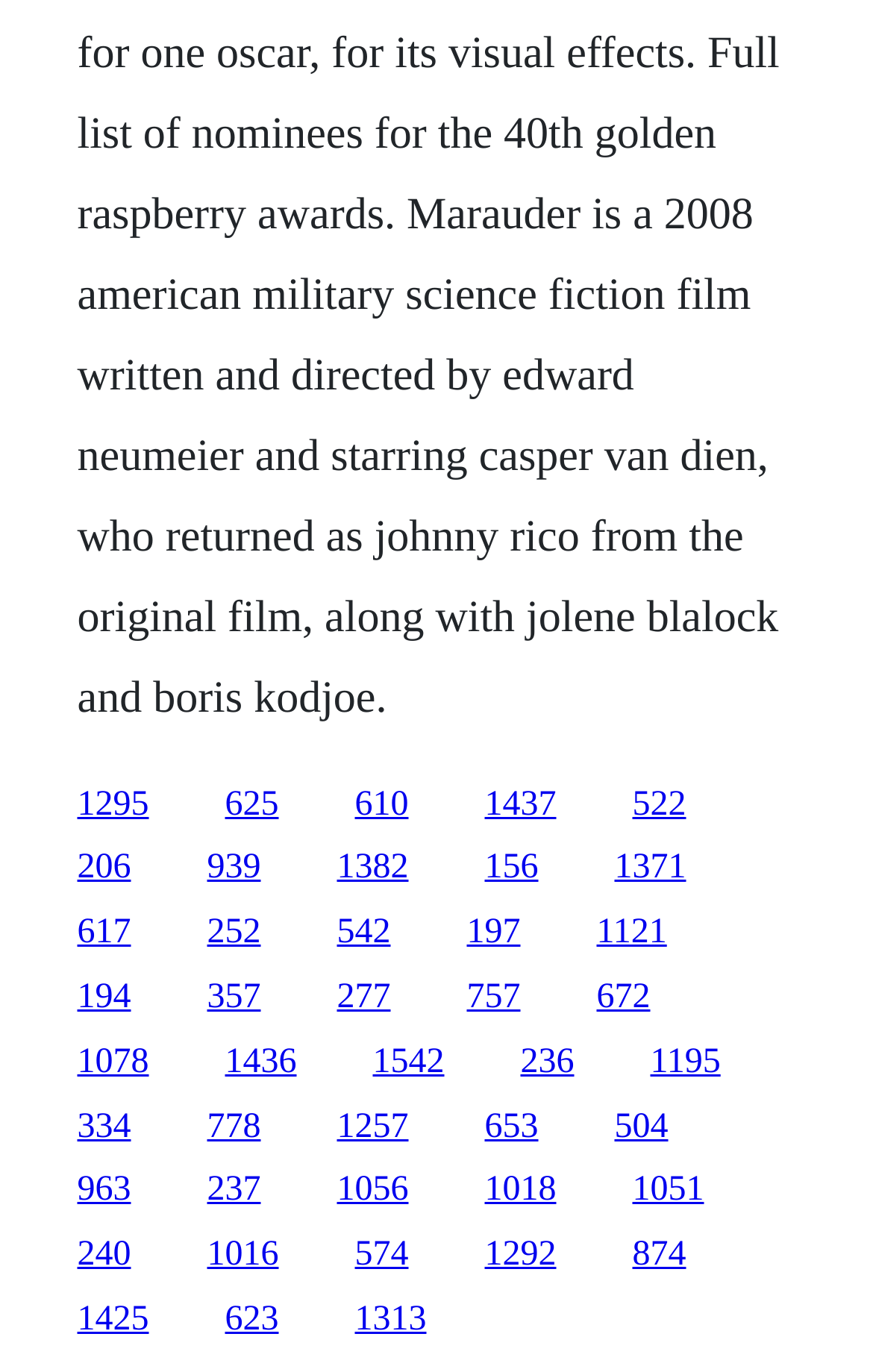Identify the bounding box coordinates of the region that should be clicked to execute the following instruction: "access the twenty-first link".

[0.088, 0.76, 0.171, 0.788]